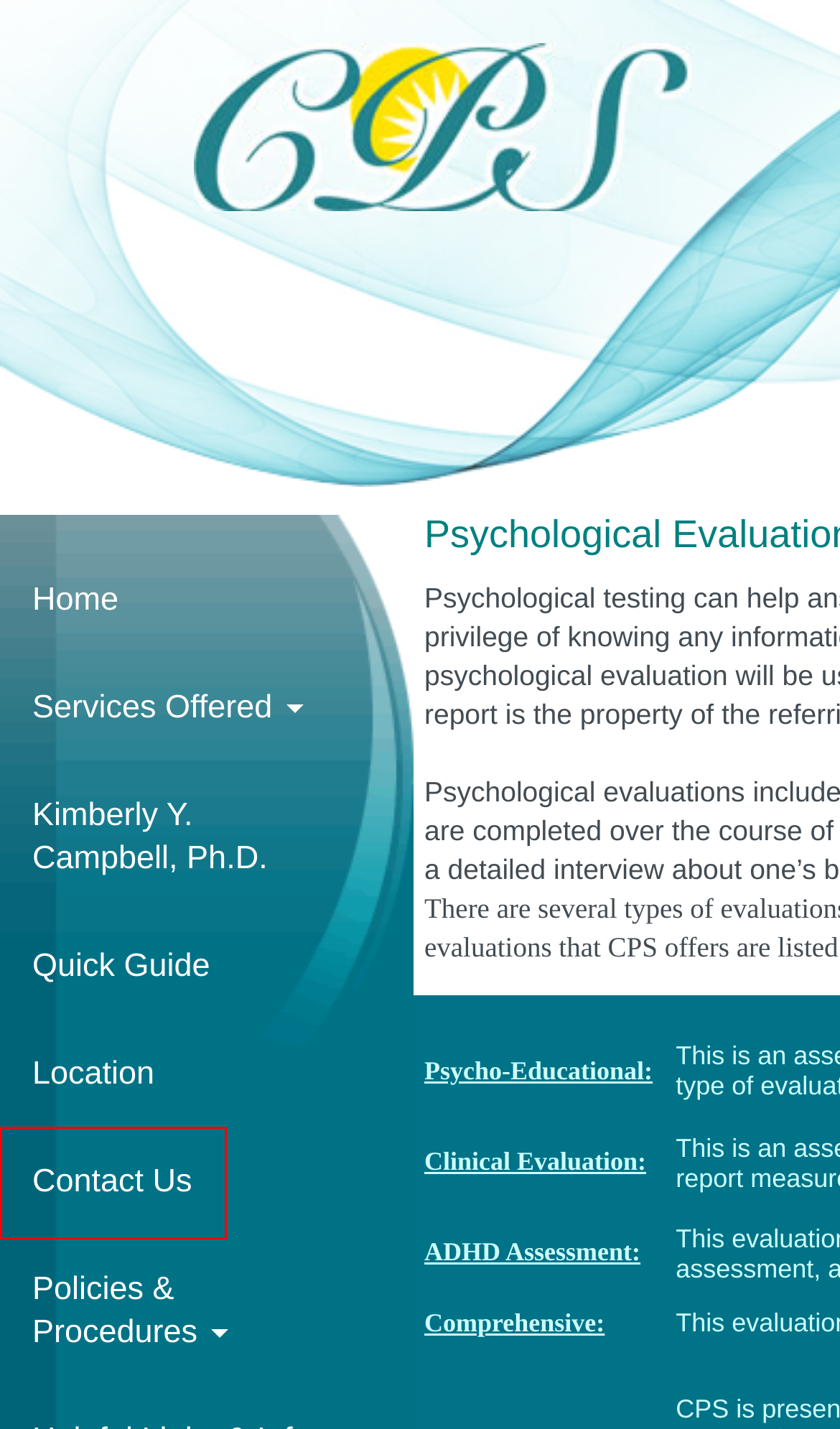You see a screenshot of a webpage with a red bounding box surrounding an element. Pick the webpage description that most accurately represents the new webpage after interacting with the element in the red bounding box. The options are:
A. User Log In
B. Silver Spring Office
C. Quick Guide
D. Home
E. Kimberly Y. Campbell, Ph.D.
F. Contact Us
G. Services Offered
H. Special Psychological Services Group - Home

F